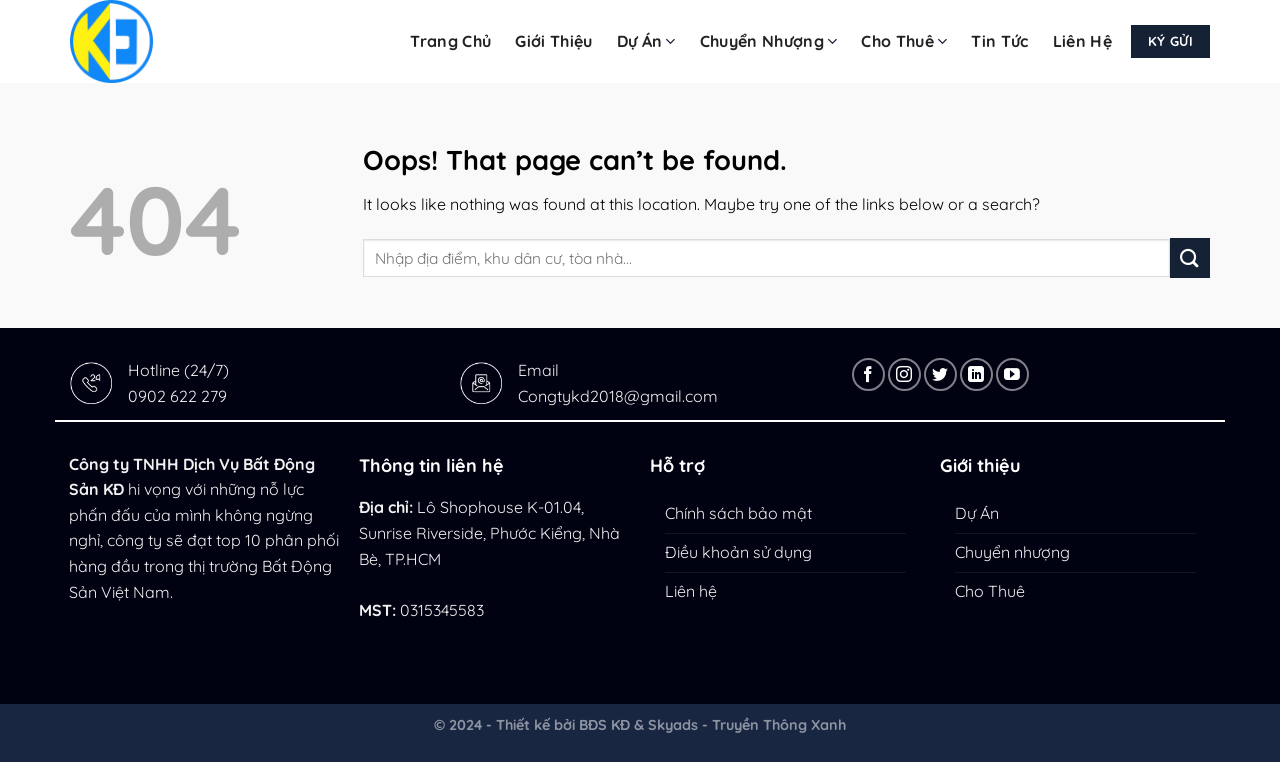Pinpoint the bounding box coordinates of the element that must be clicked to accomplish the following instruction: "Search for a location". The coordinates should be in the format of four float numbers between 0 and 1, i.e., [left, top, right, bottom].

[0.283, 0.313, 0.914, 0.364]